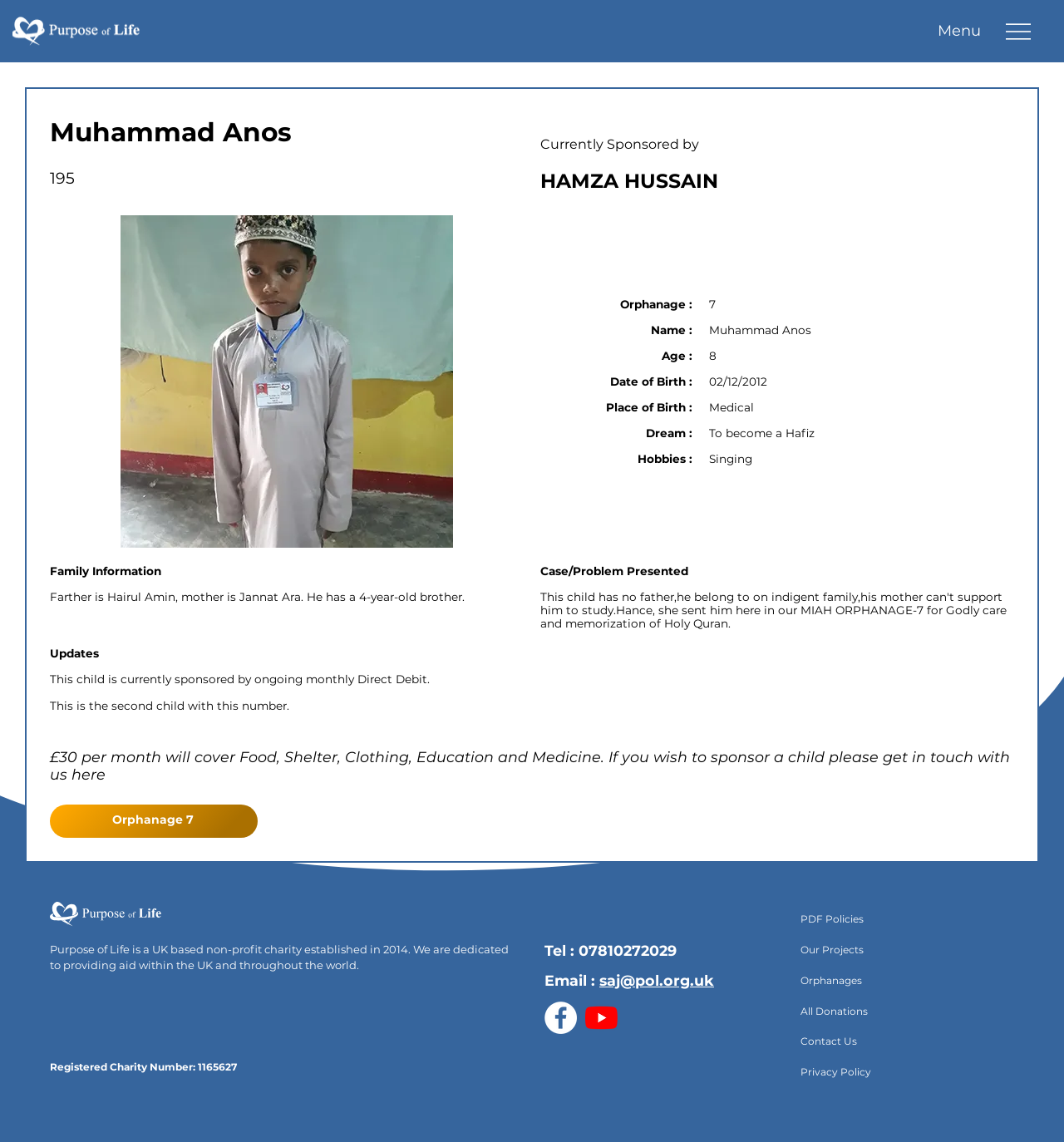Pinpoint the bounding box coordinates of the area that should be clicked to complete the following instruction: "Open site navigation menu". The coordinates must be given as four float numbers between 0 and 1, i.e., [left, top, right, bottom].

[0.945, 0.016, 0.969, 0.038]